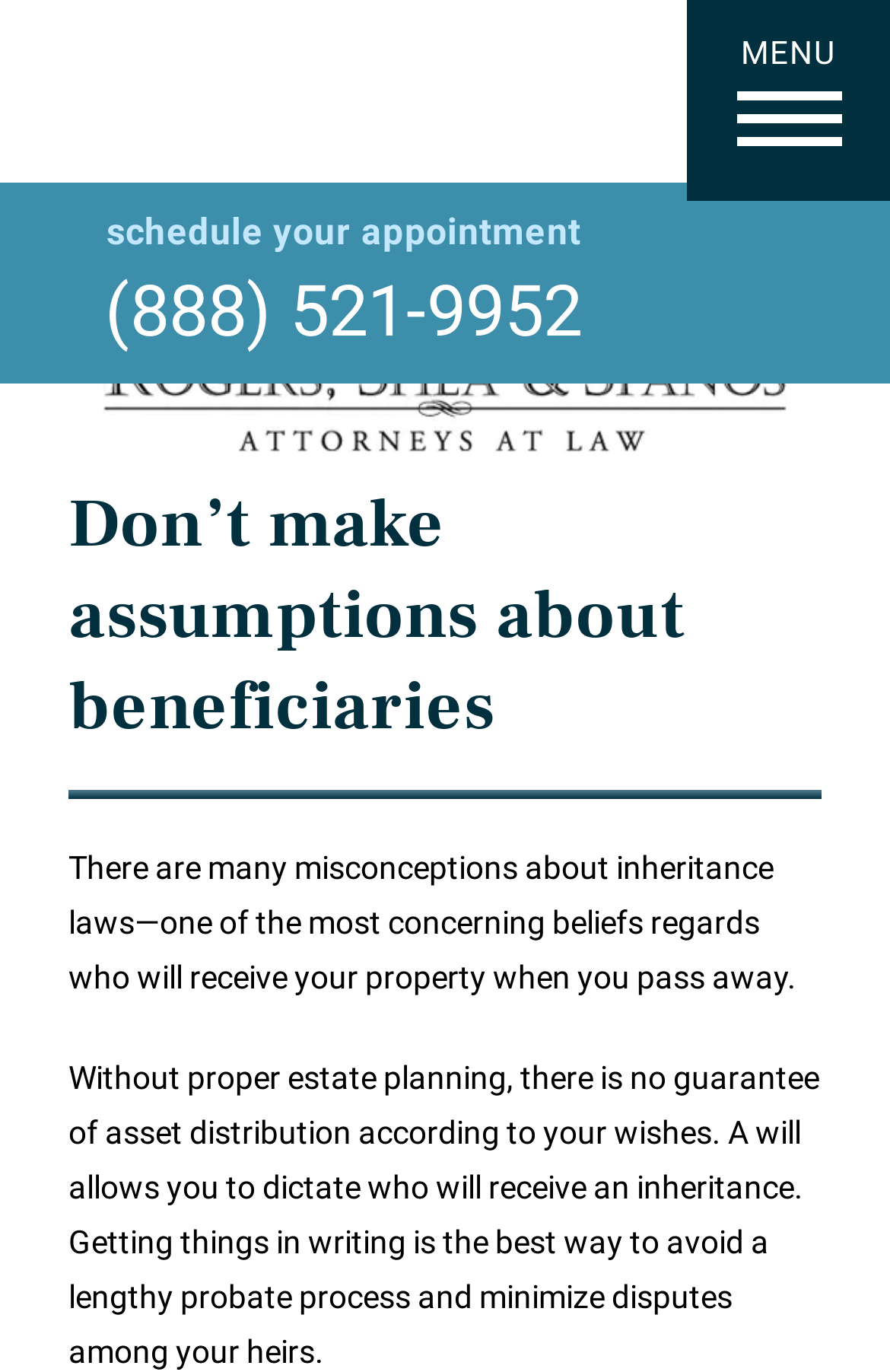Identify and provide the main heading of the webpage.

Don’t make assumptions about beneficiaries